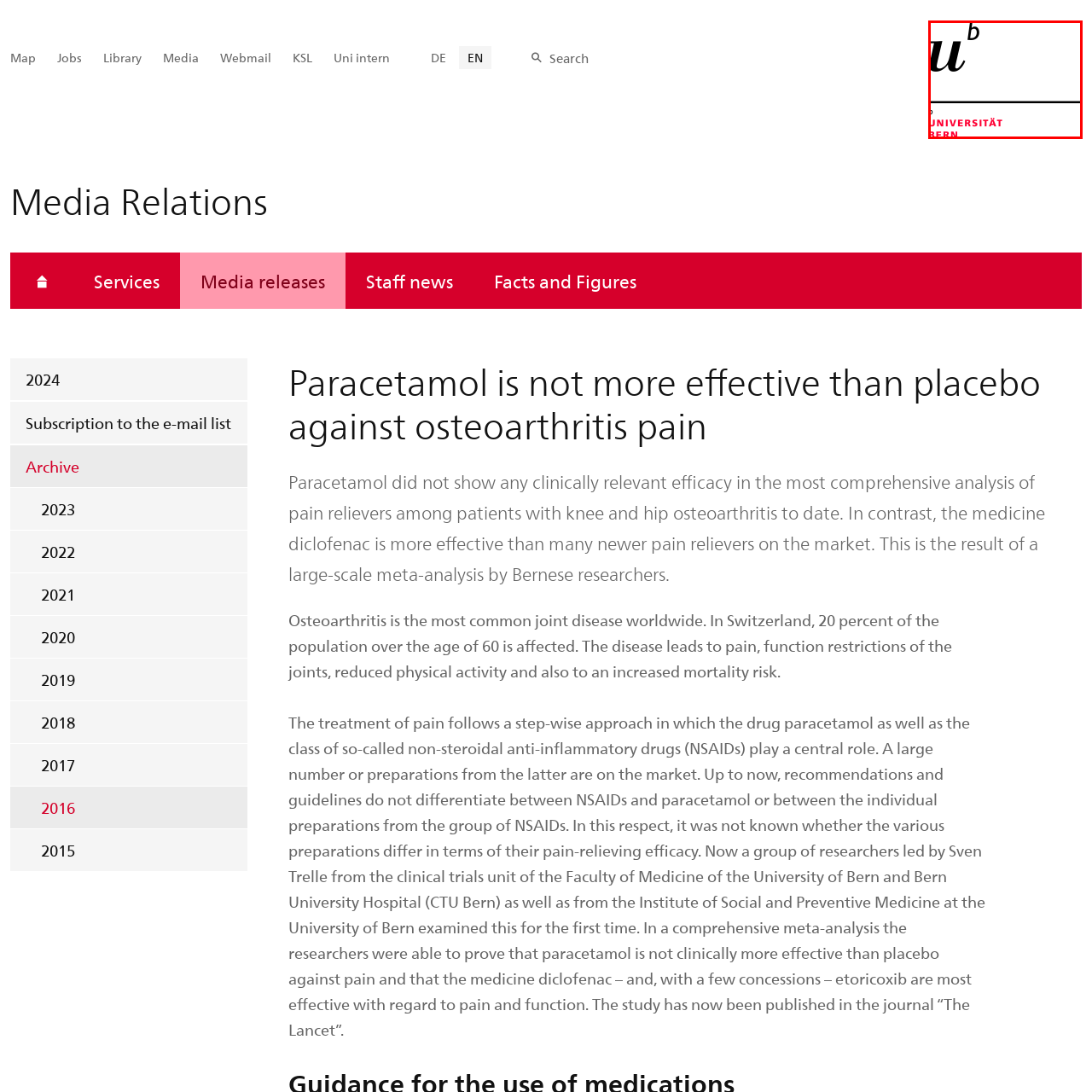What is the university known for?
Carefully examine the content inside the red bounding box and give a detailed response based on what you observe.

The Universität Bern is a prestigious educational establishment known for its academic excellence and contribution to research in various fields, as reflected in its logo and overall design.